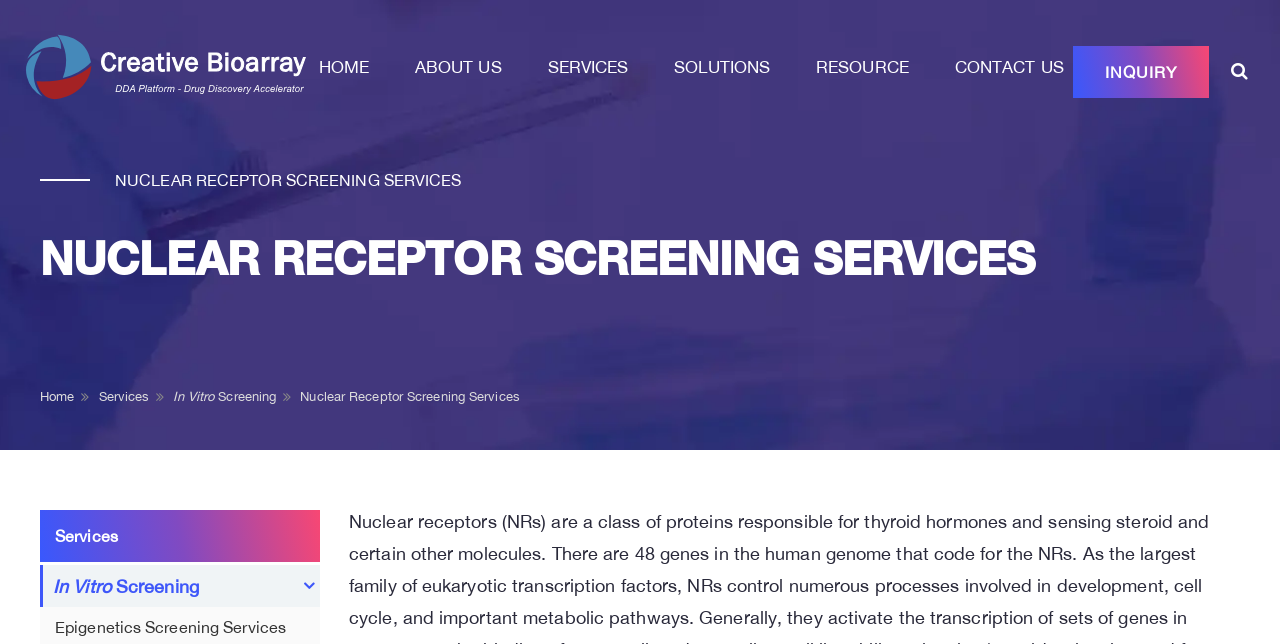Show me the bounding box coordinates of the clickable region to achieve the task as per the instruction: "Go to the In Vitro Screening page".

[0.135, 0.602, 0.216, 0.627]